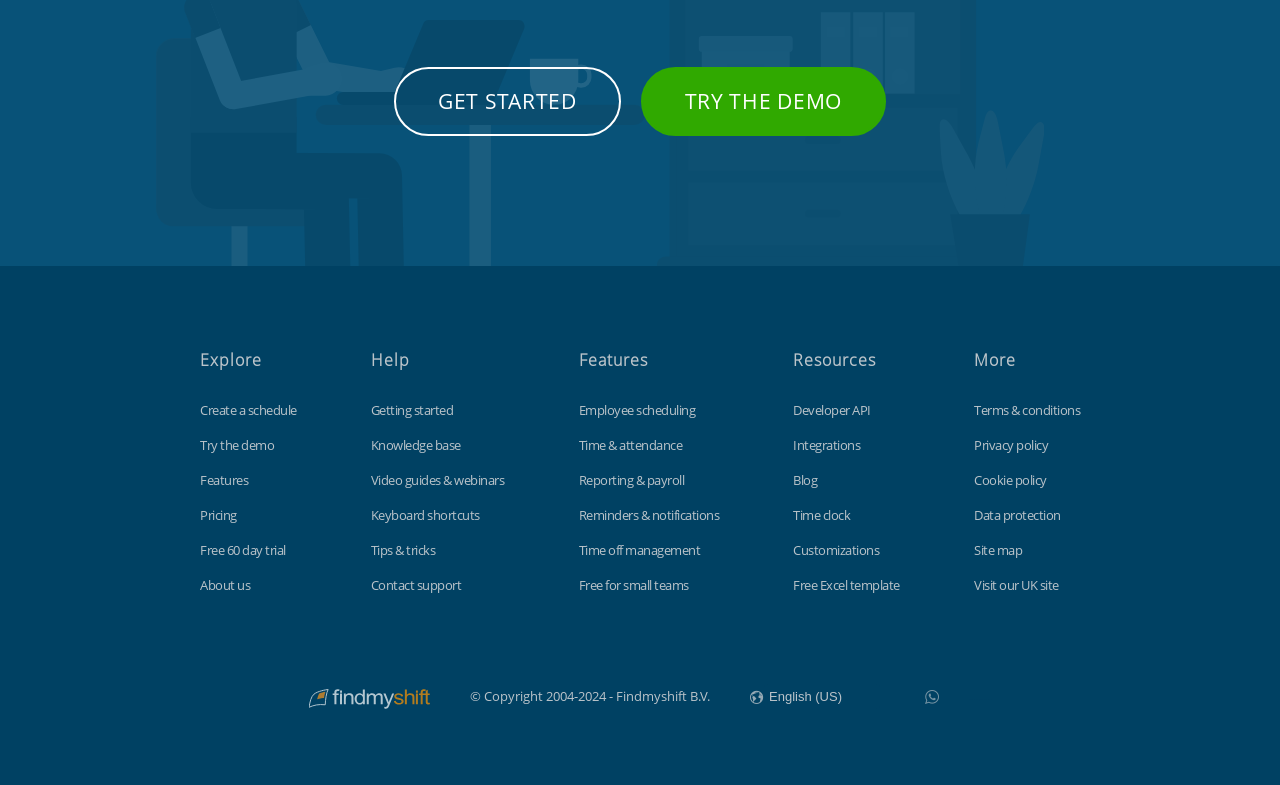What is the theme of the image on the webpage?
Please provide a single word or phrase based on the screenshot.

Plant